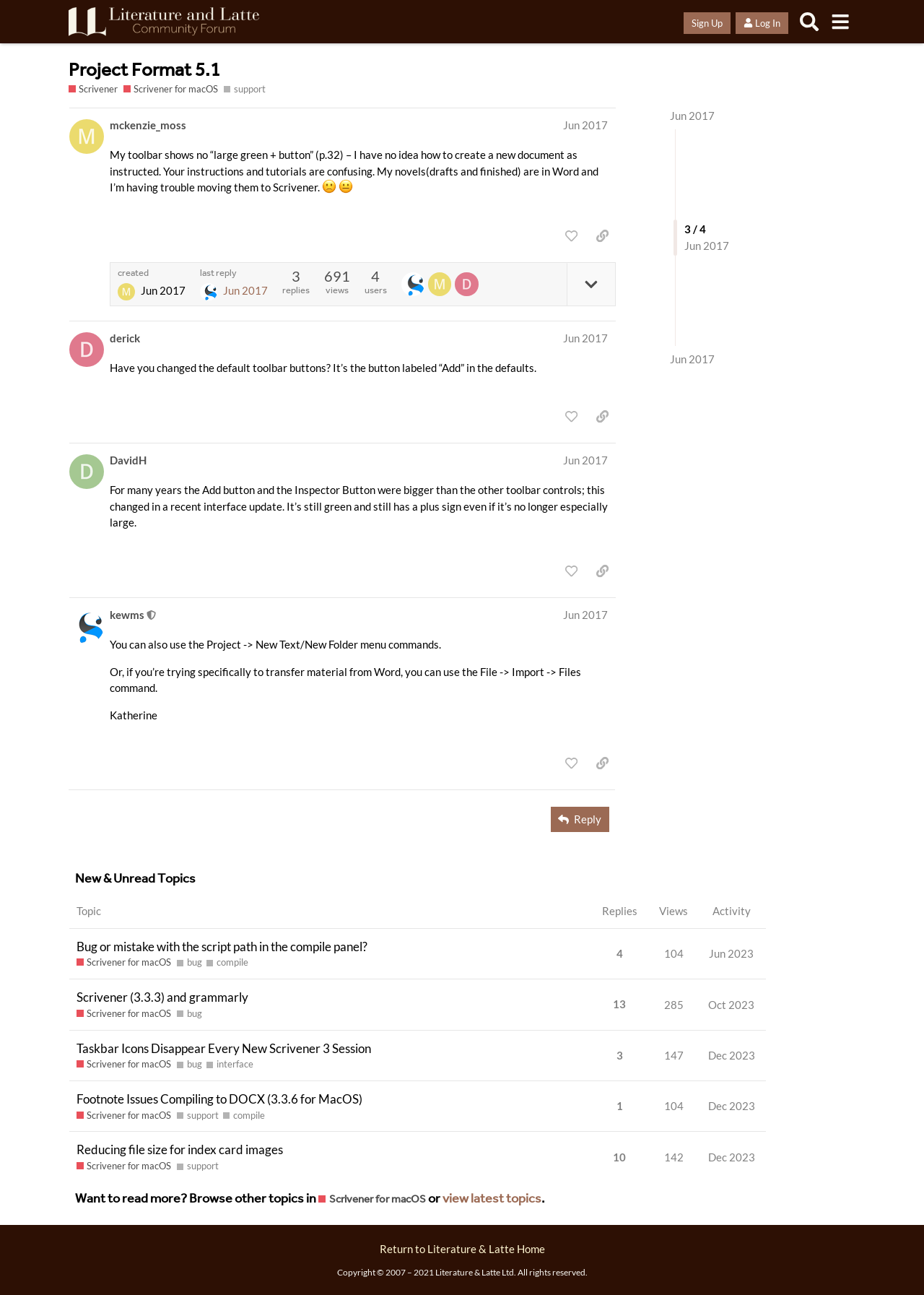Please determine the bounding box of the UI element that matches this description: compile. The coordinates should be given as (top-left x, top-left y, bottom-right x, bottom-right y), with all values between 0 and 1.

[0.224, 0.738, 0.269, 0.749]